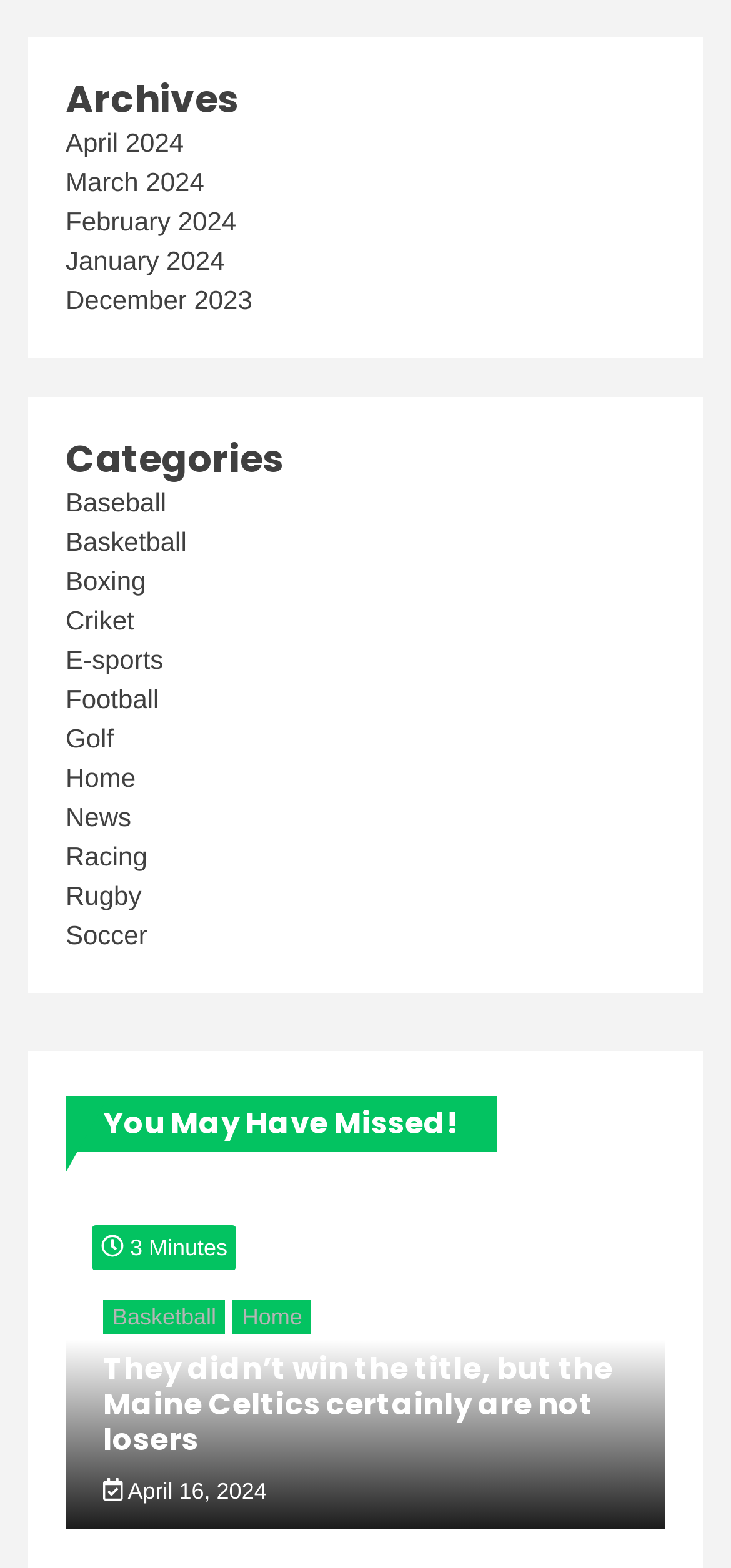Please identify the bounding box coordinates of the region to click in order to complete the task: "Read about Baseball". The coordinates must be four float numbers between 0 and 1, specified as [left, top, right, bottom].

[0.09, 0.31, 0.227, 0.329]